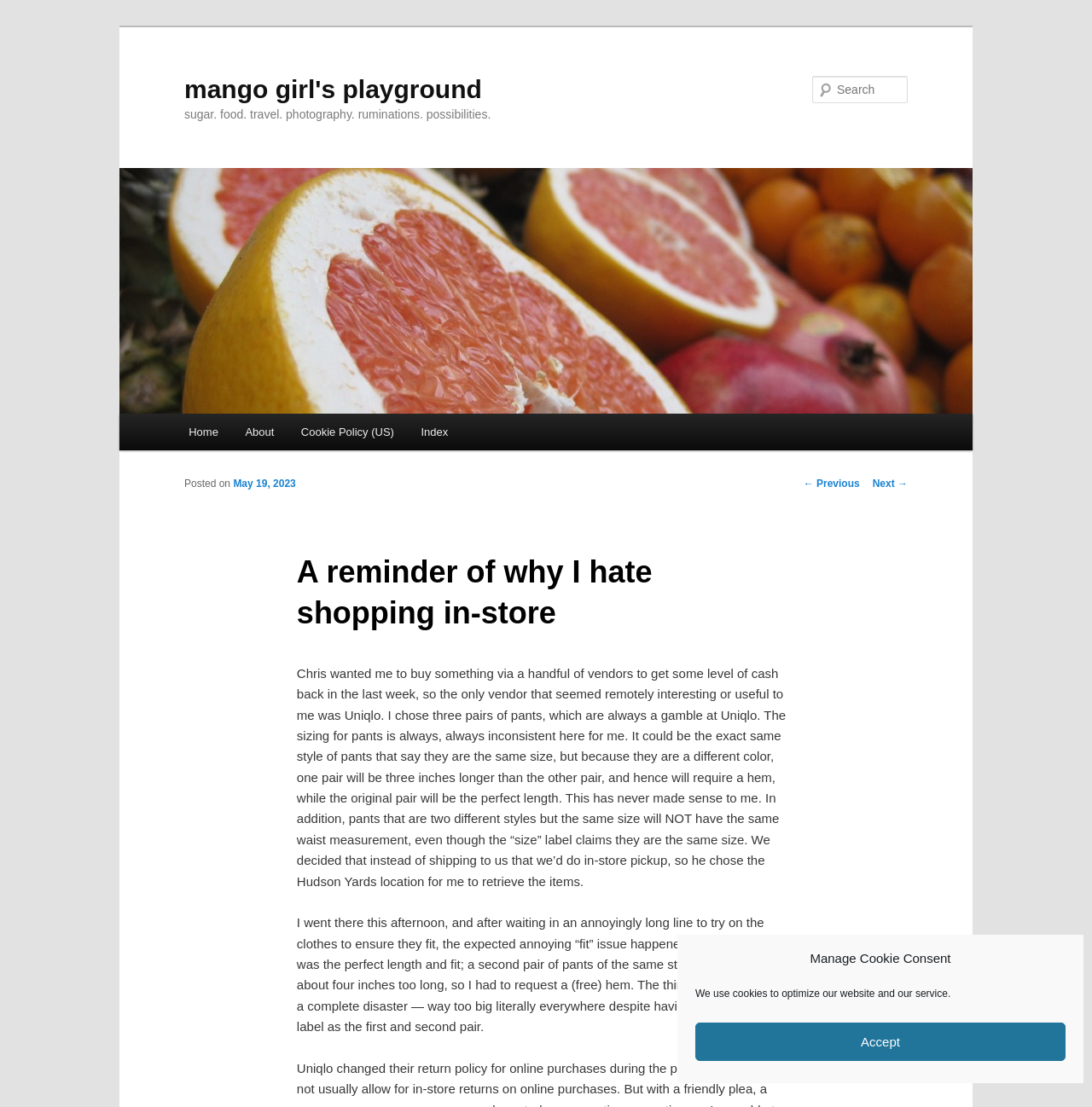Find the bounding box coordinates for the HTML element described as: "Index". The coordinates should consist of four float values between 0 and 1, i.e., [left, top, right, bottom].

[0.373, 0.373, 0.423, 0.407]